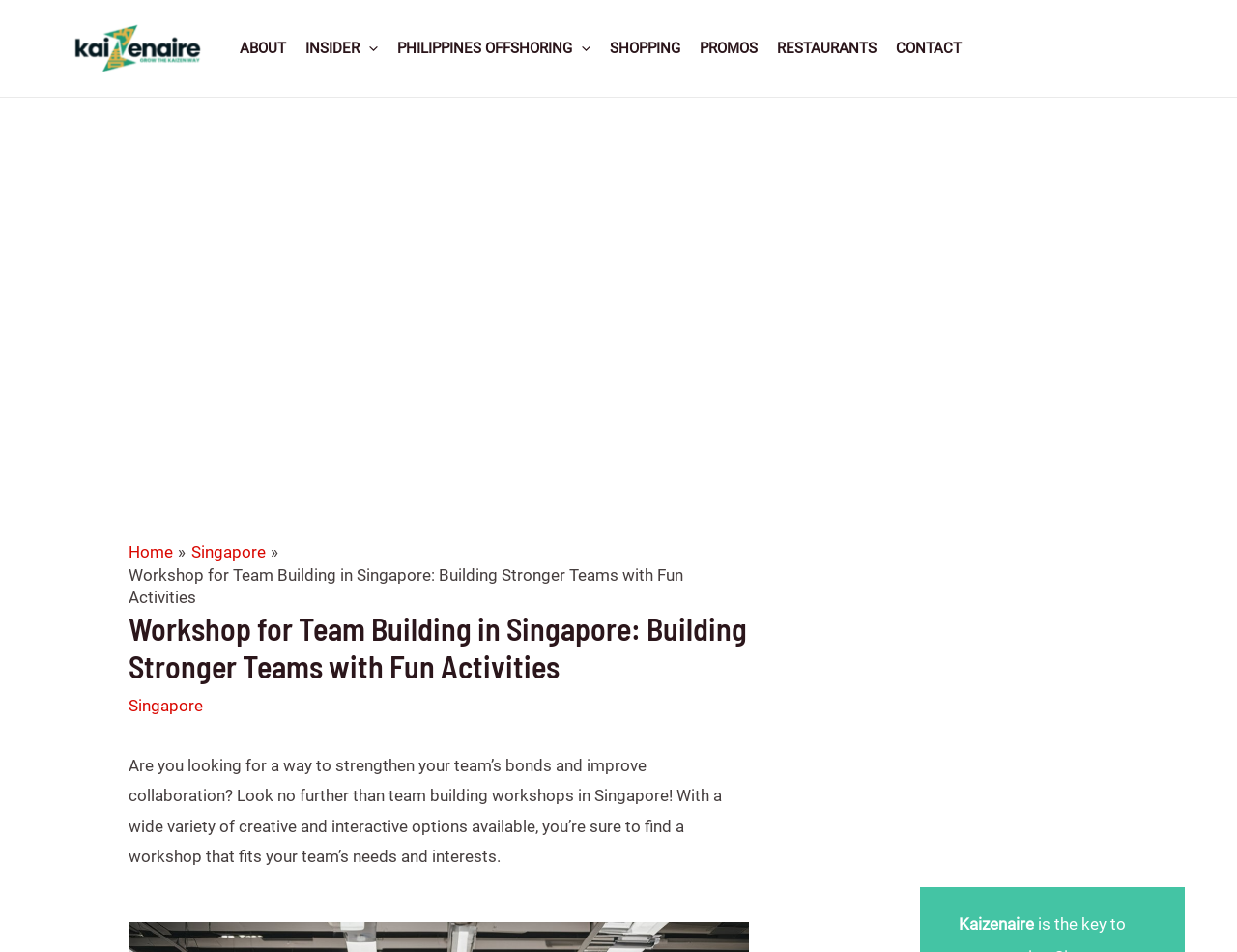By analyzing the image, answer the following question with a detailed response: What is the purpose of the webpage?

The purpose of the webpage can be inferred from the content, which mentions providing team building workshops in Singapore. The webpage aims to promote and provide team building services to its visitors.